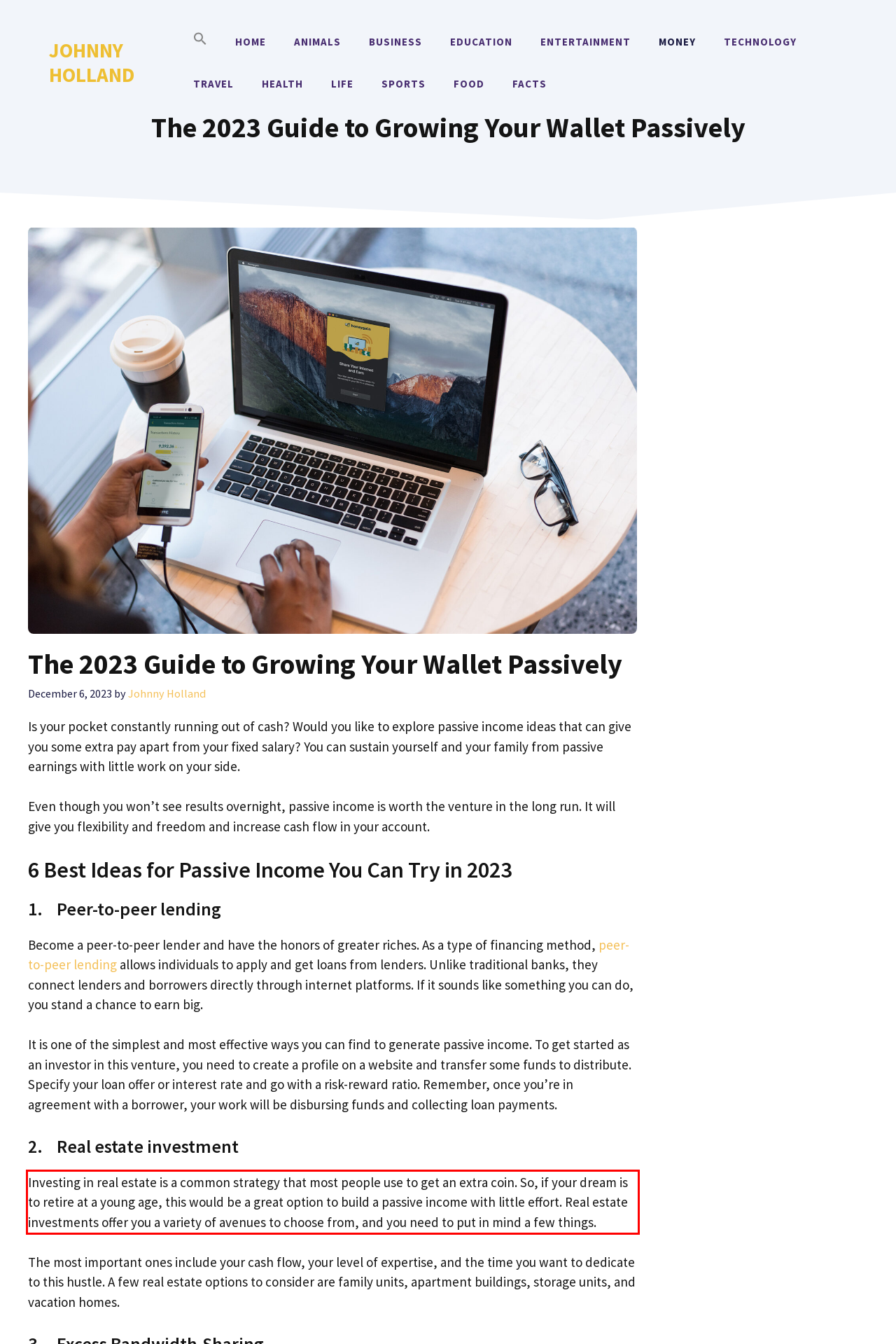Using the provided screenshot, read and generate the text content within the red-bordered area.

Investing in real estate is a common strategy that most people use to get an extra coin. So, if your dream is to retire at a young age, this would be a great option to build a passive income with little effort. Real estate investments offer you a variety of avenues to choose from, and you need to put in mind a few things.